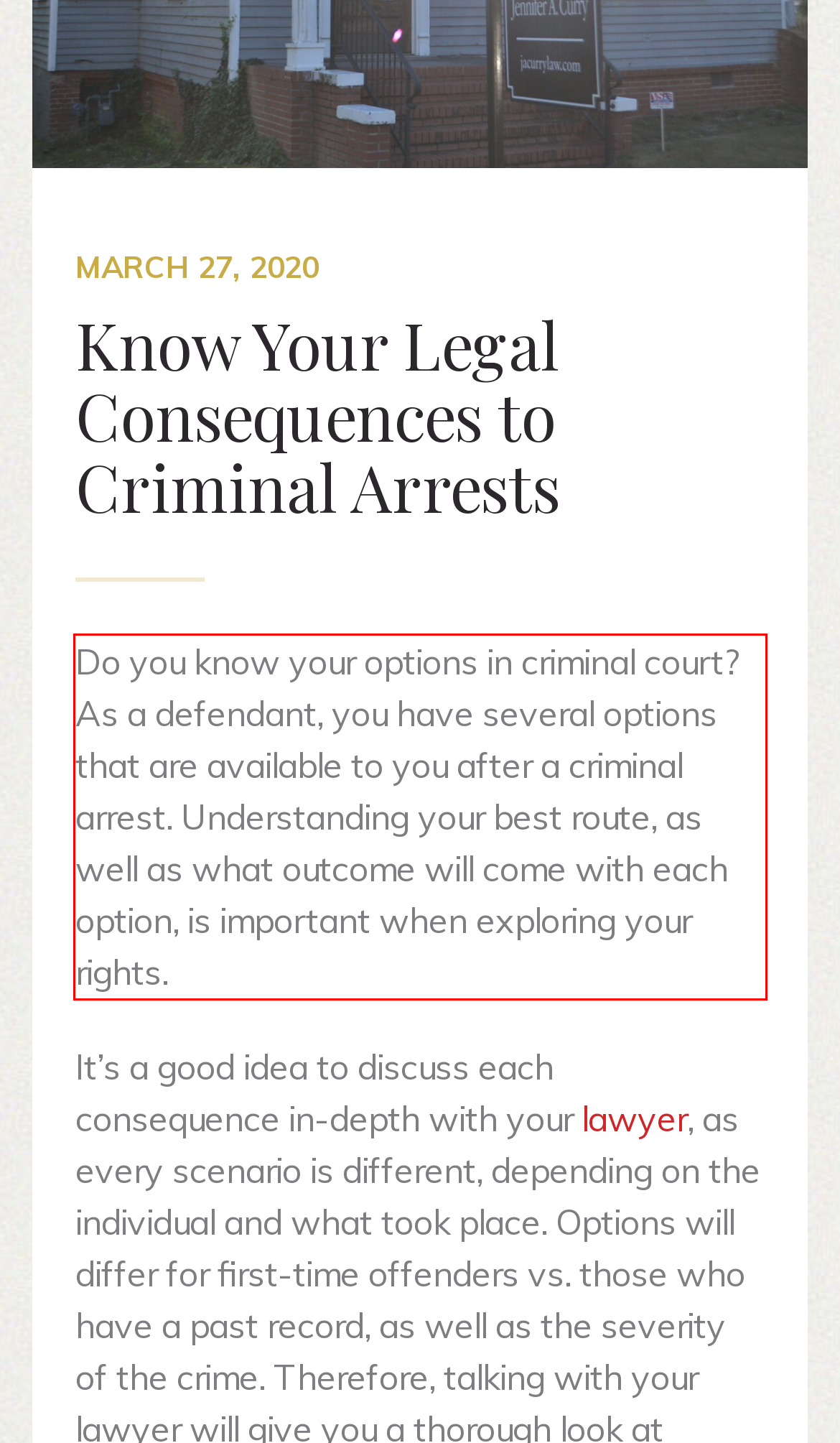Extract and provide the text found inside the red rectangle in the screenshot of the webpage.

Do you know your options in criminal court? As a defendant, you have several options that are available to you after a criminal arrest. Understanding your best route, as well as what outcome will come with each option, is important when exploring your rights.